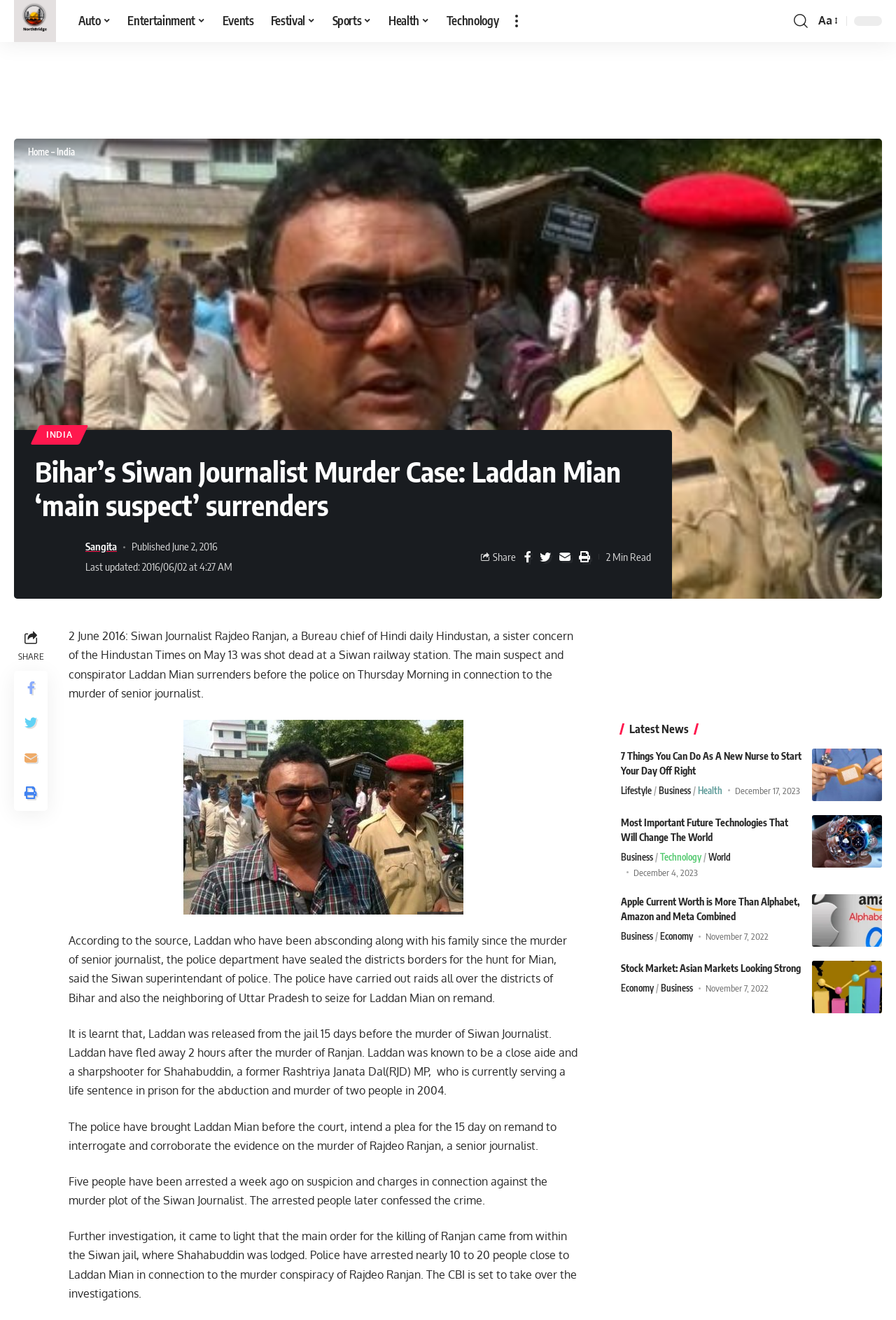Find the bounding box coordinates of the area that needs to be clicked in order to achieve the following instruction: "Read 'Bihar’s Siwan Journalist Murder Case: Laddan Mian ‘main suspect’ surrenders'". The coordinates should be specified as four float numbers between 0 and 1, i.e., [left, top, right, bottom].

[0.039, 0.344, 0.727, 0.395]